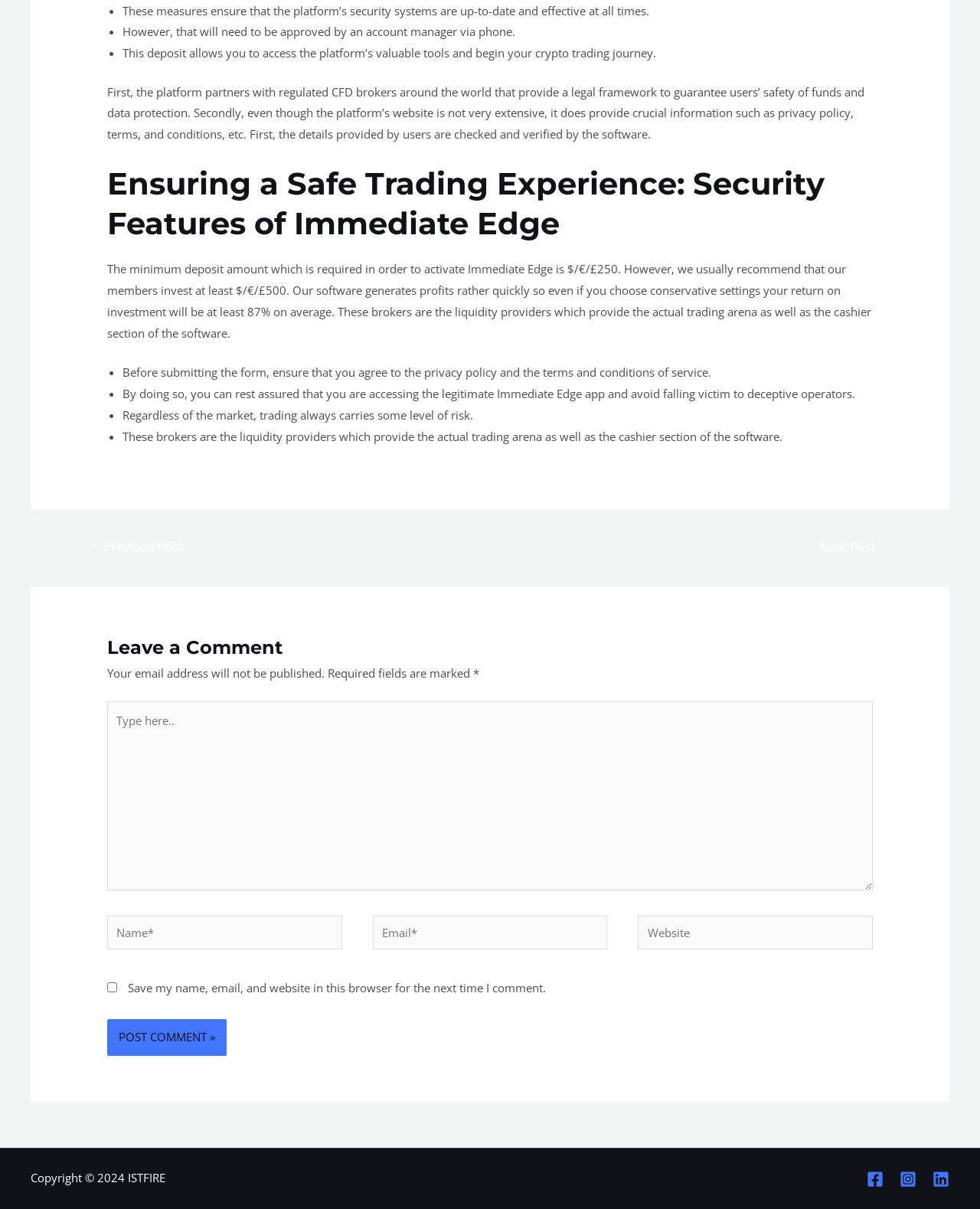What is the average return on investment for Immediate Edge?
Provide a fully detailed and comprehensive answer to the question.

The webpage claims that the software generates profits quickly, and even with conservative settings, the return on investment is at least 87% on average, indicating the potential profitability of Immediate Edge.